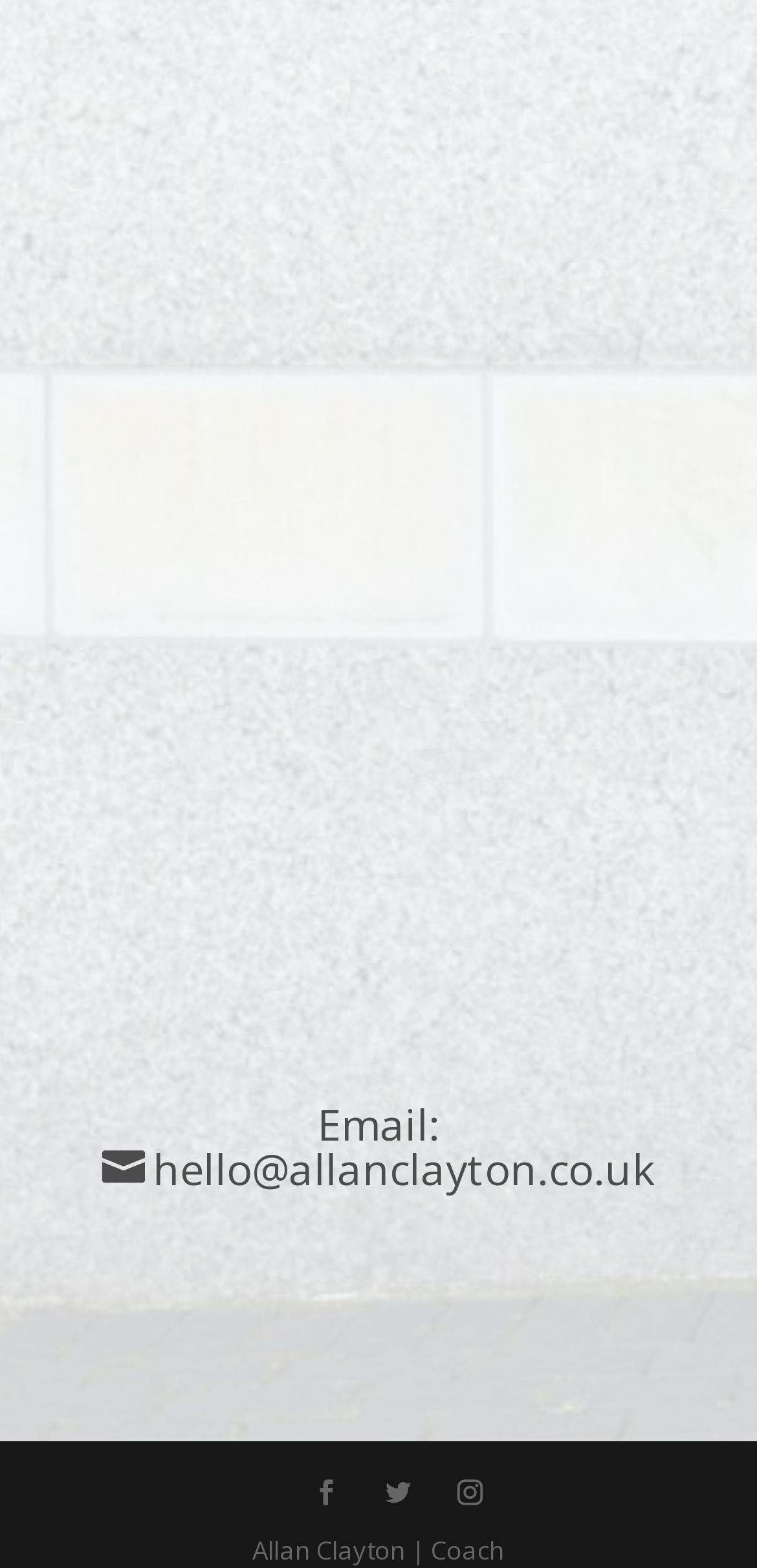What is the email address provided?
Use the image to answer the question with a single word or phrase.

hello@allanclayton.co.uk